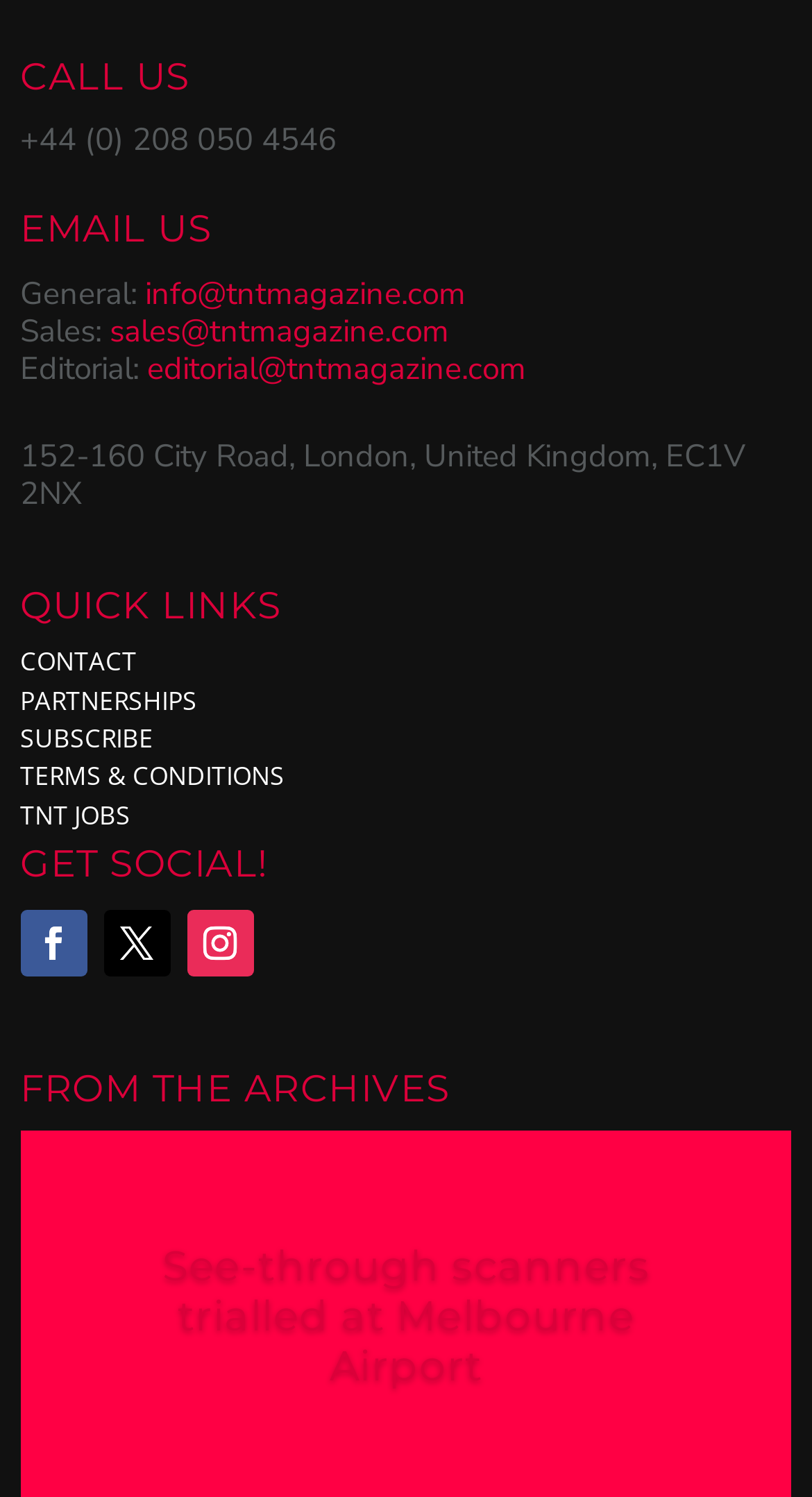Identify the bounding box coordinates of the element to click to follow this instruction: 'Call the phone number'. Ensure the coordinates are four float values between 0 and 1, provided as [left, top, right, bottom].

[0.025, 0.079, 0.415, 0.107]